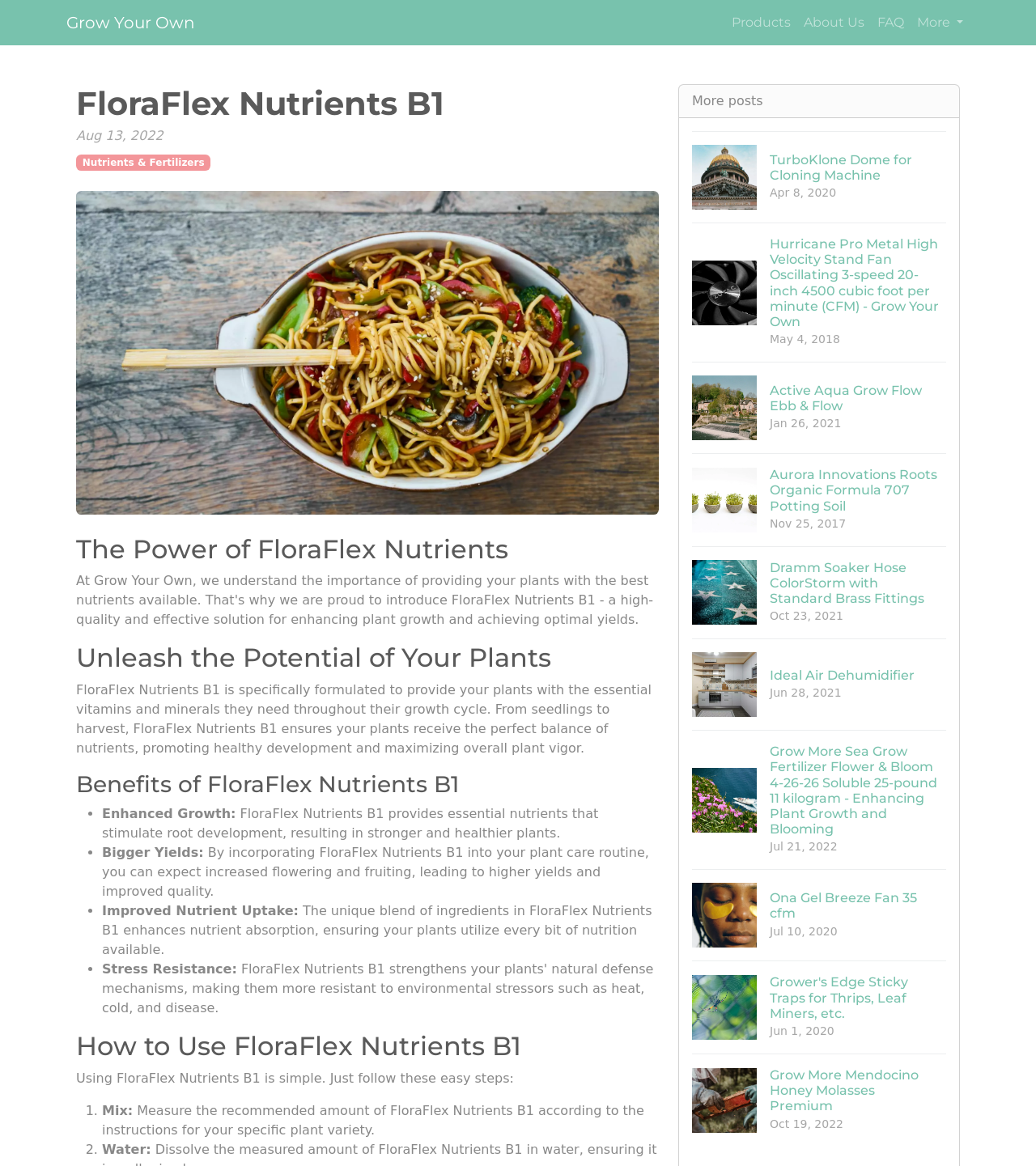What is the purpose of FloraFlex Nutrients B1?
Your answer should be a single word or phrase derived from the screenshot.

To provide essential vitamins and minerals to plants